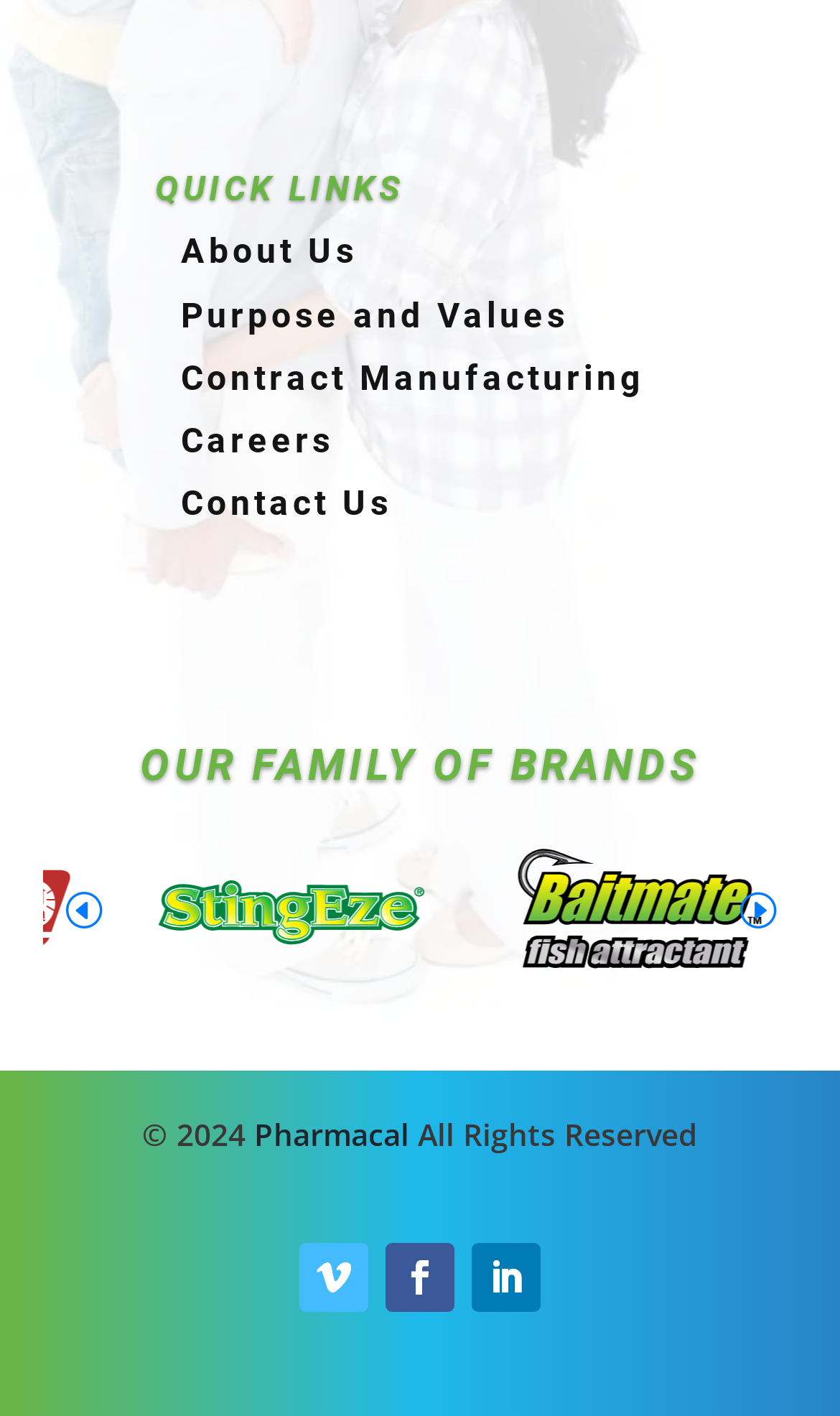Find the bounding box coordinates of the element's region that should be clicked in order to follow the given instruction: "View Mission Statement & History". The coordinates should consist of four float numbers between 0 and 1, i.e., [left, top, right, bottom].

None